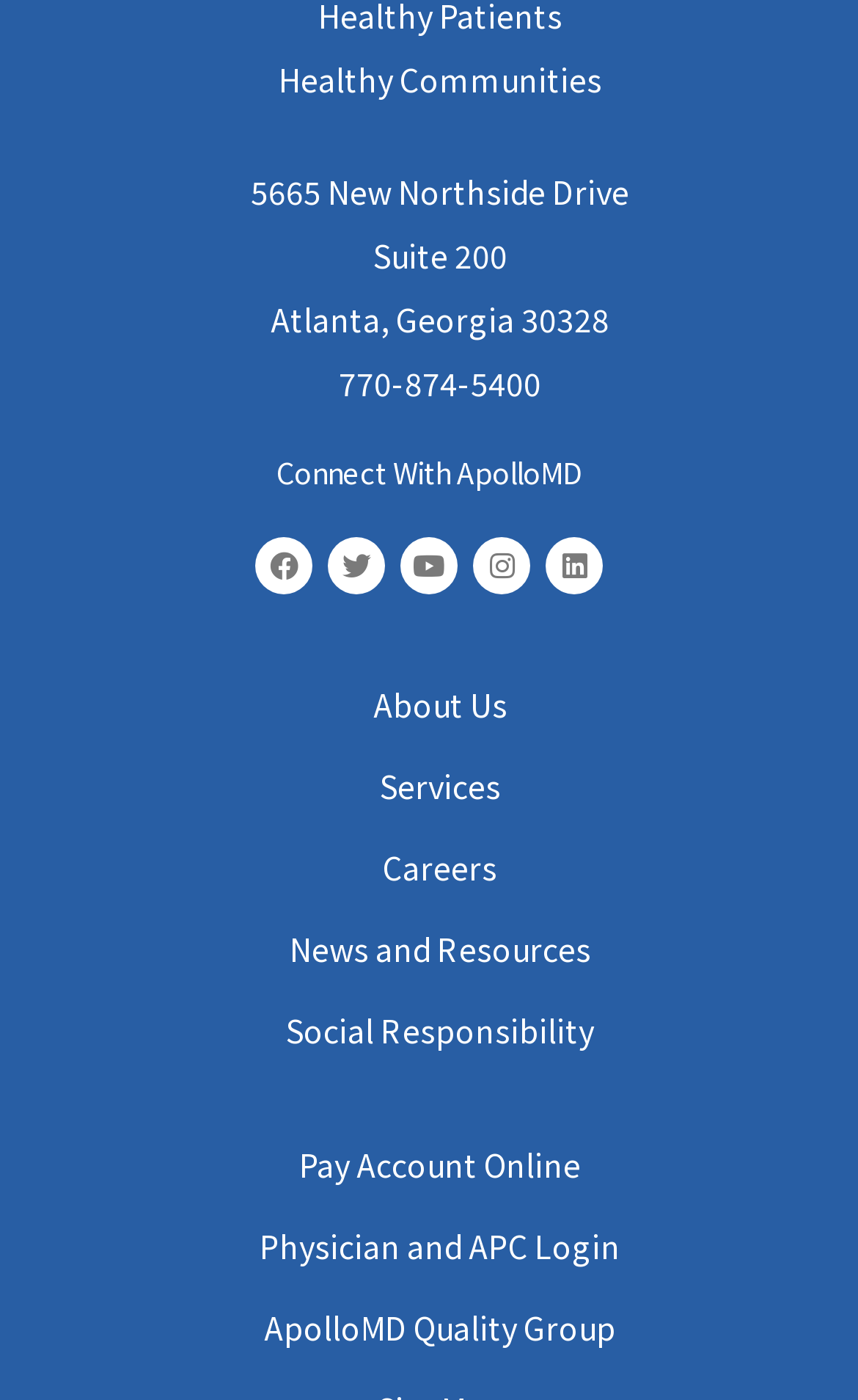Can you identify the bounding box coordinates of the clickable region needed to carry out this instruction: 'Click on the 'hospital' link'? The coordinates should be four float numbers within the range of 0 to 1, stated as [left, top, right, bottom].

[0.128, 0.029, 0.308, 0.076]